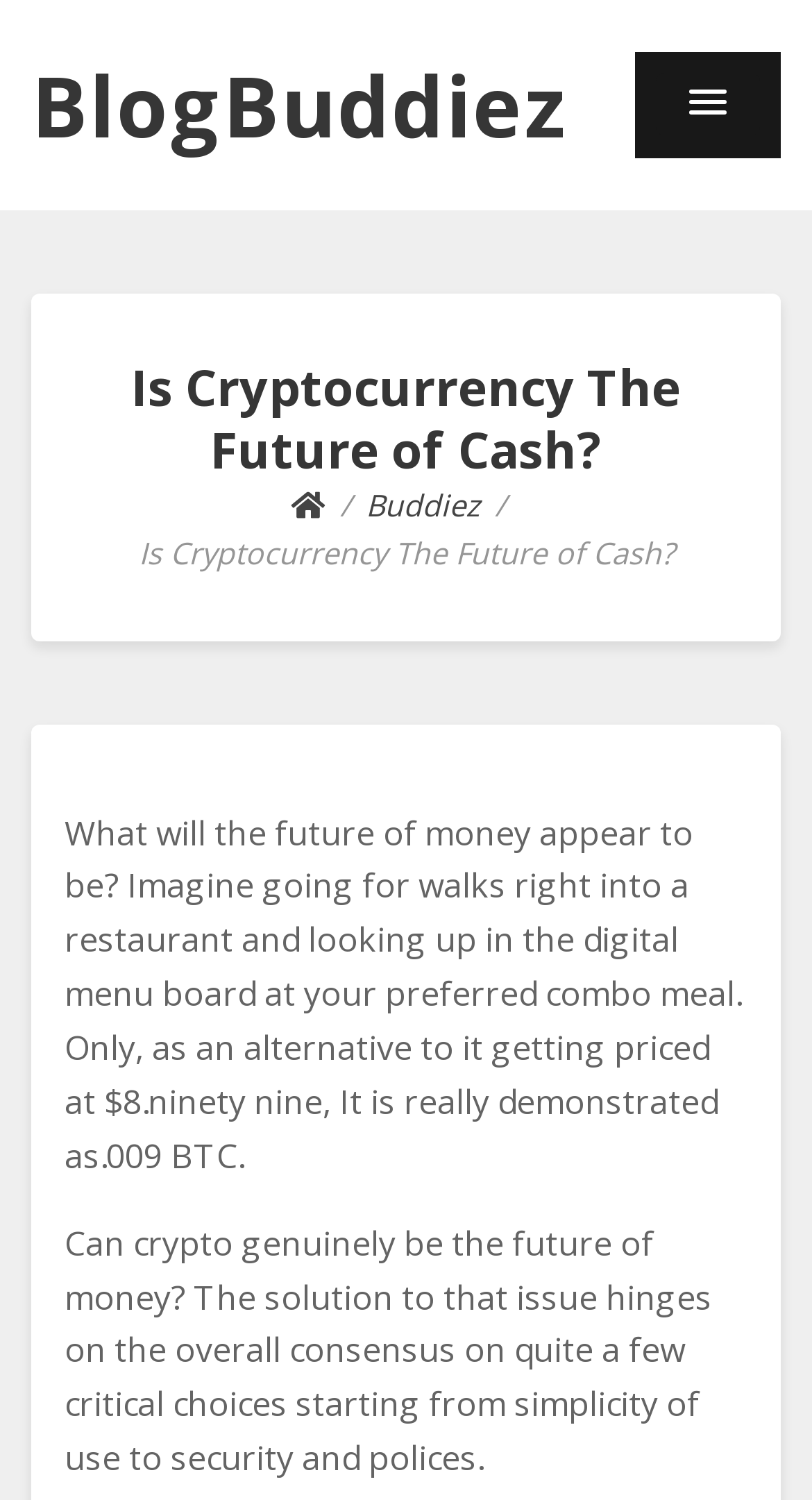Generate the main heading text from the webpage.

Is Cryptocurrency The Future of Cash?